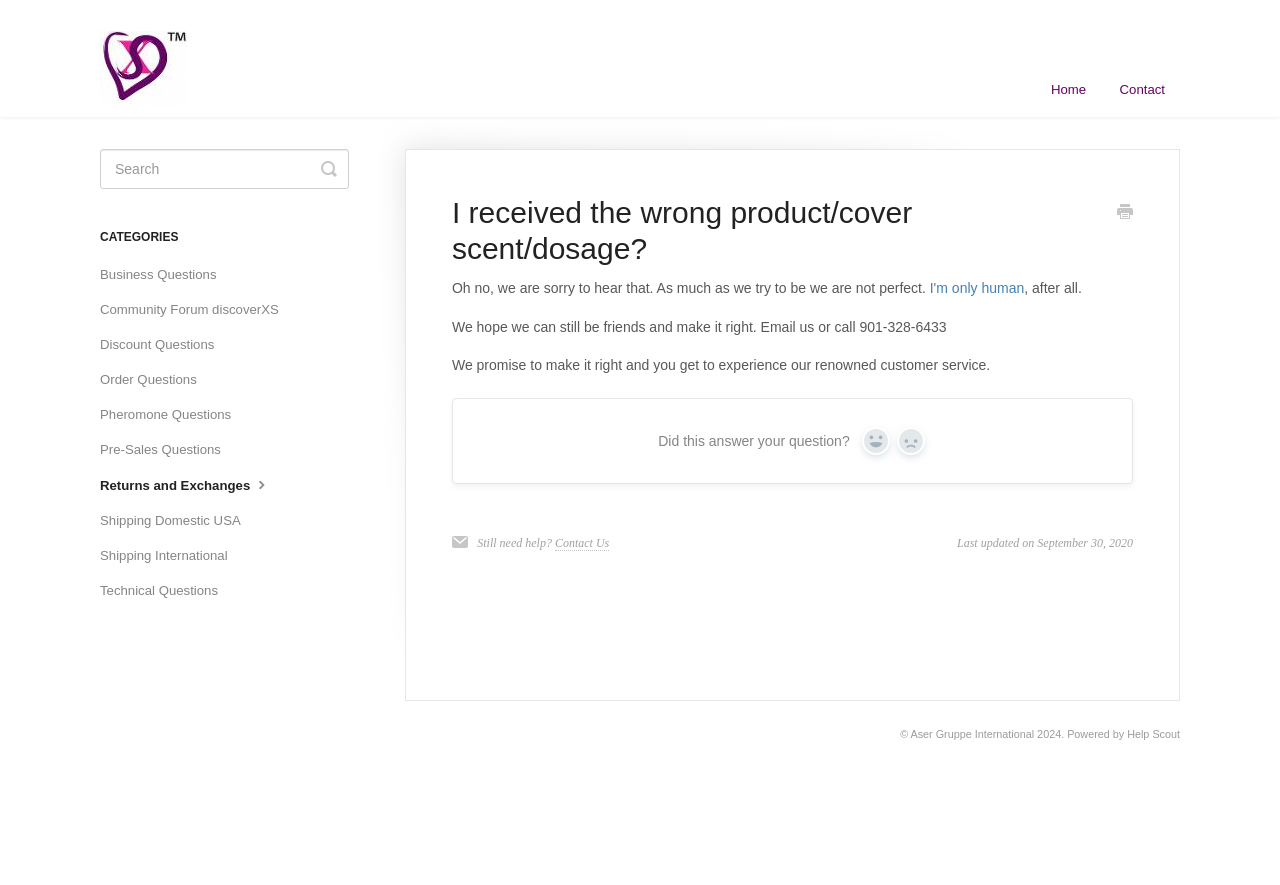What is the company's customer service phone number?
Answer with a single word or phrase, using the screenshot for reference.

901-328-6433